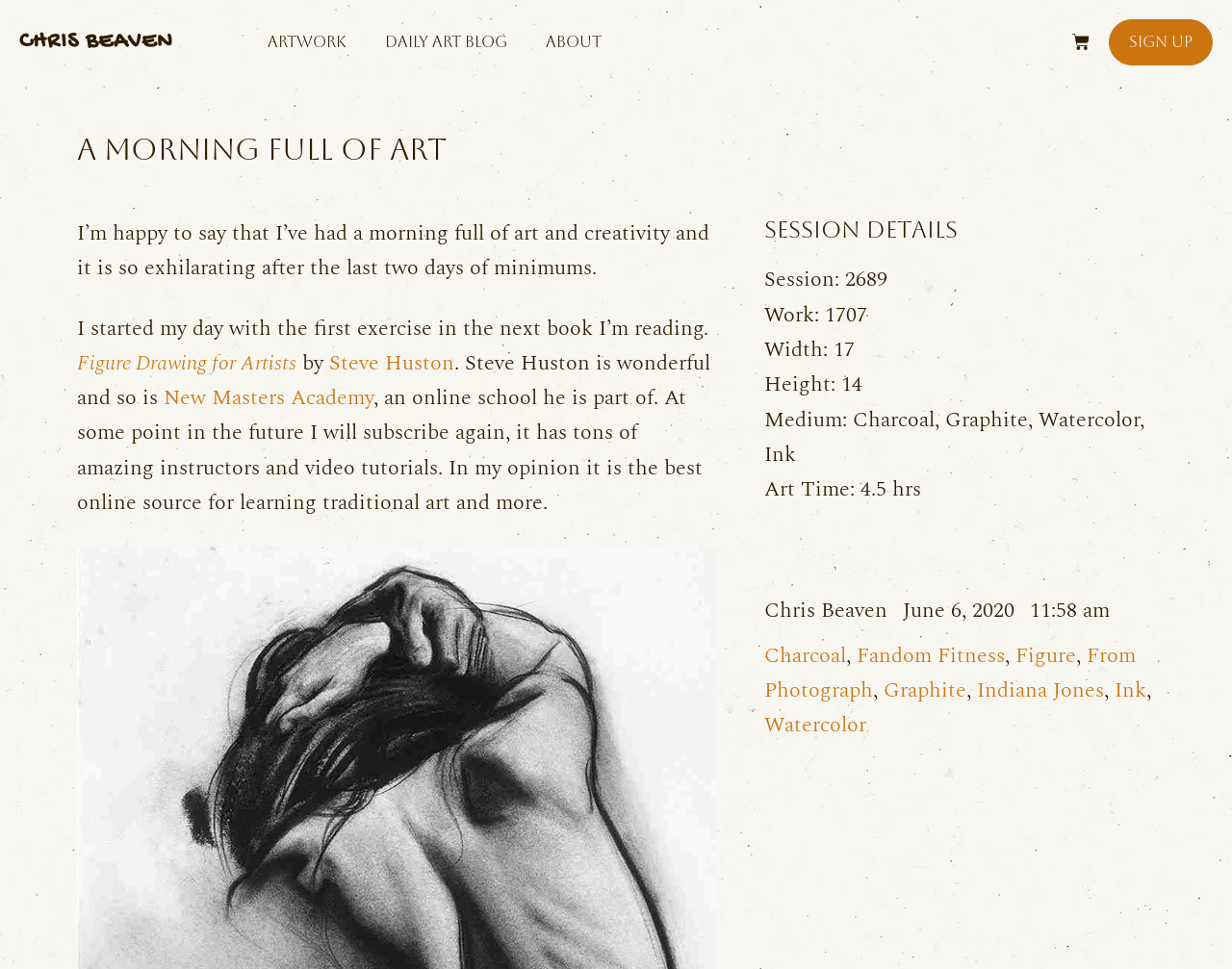Give a short answer using one word or phrase for the question:
What is the title of the book being read?

Figure Drawing for Artists